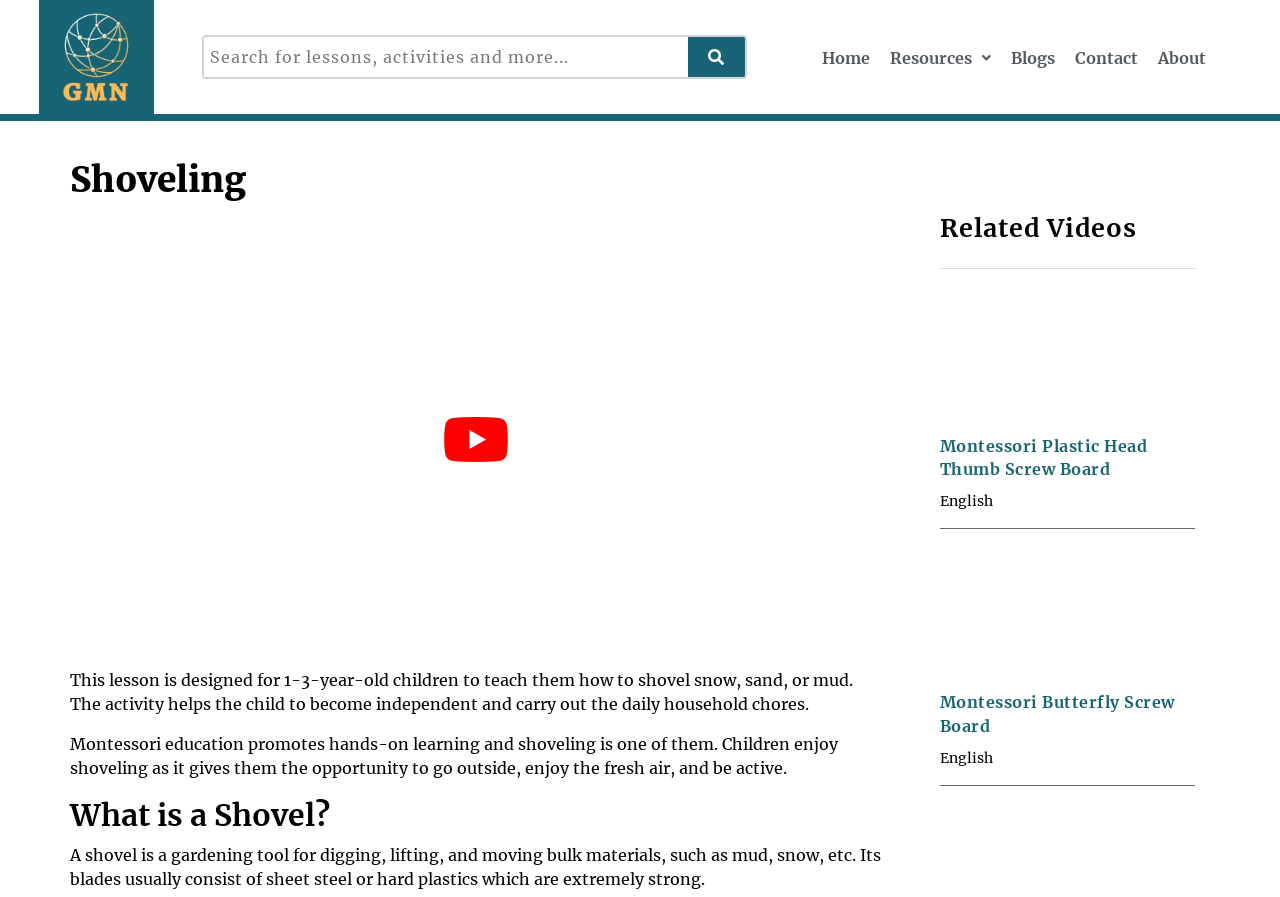How many related videos are shown on the webpage?
Answer the question with just one word or phrase using the image.

3